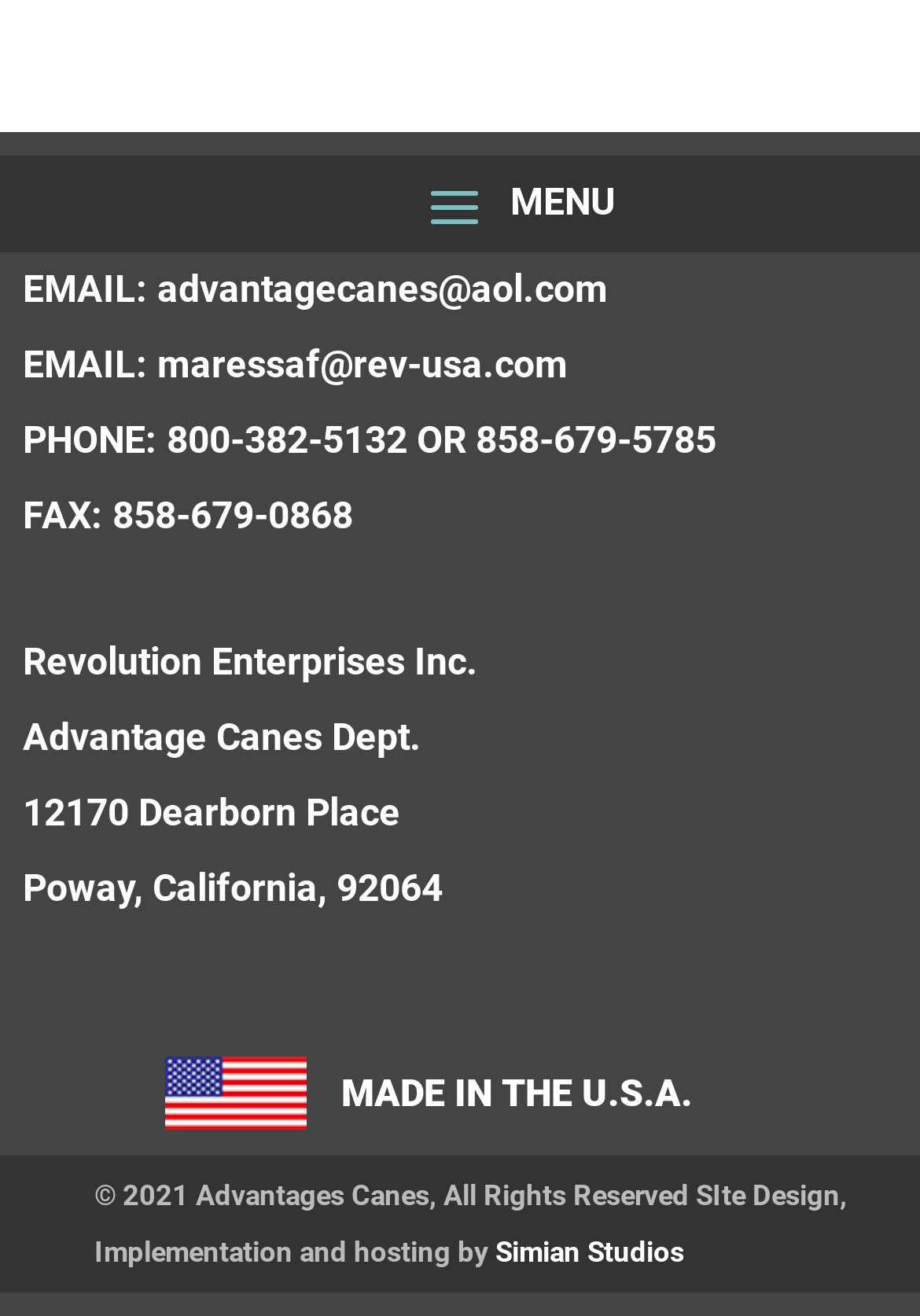What is the phone number of Revolution Enterprises Inc.?
Please provide a single word or phrase as your answer based on the image.

800-382-5132